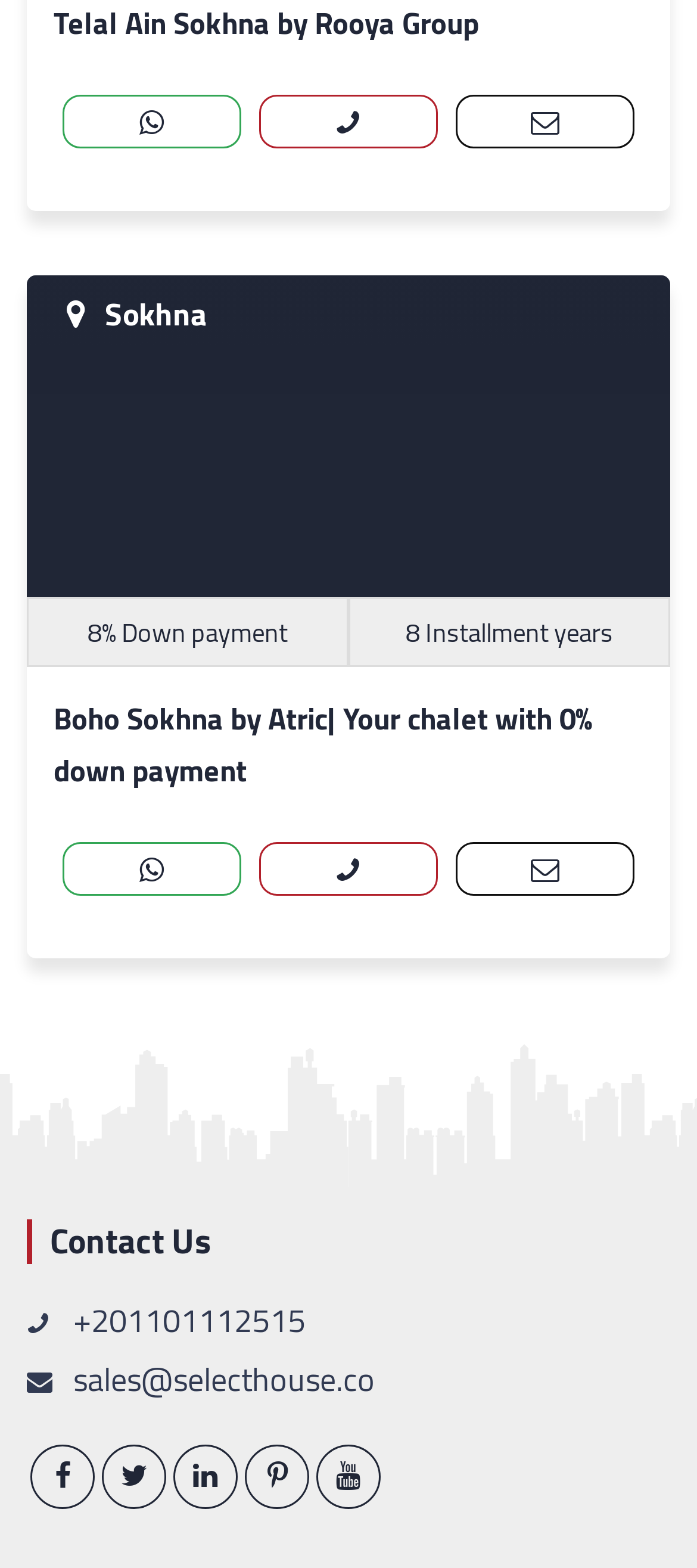Specify the bounding box coordinates of the element's area that should be clicked to execute the given instruction: "View Boho Sokhna by Atric details". The coordinates should be four float numbers between 0 and 1, i.e., [left, top, right, bottom].

[0.038, 0.176, 0.962, 0.381]